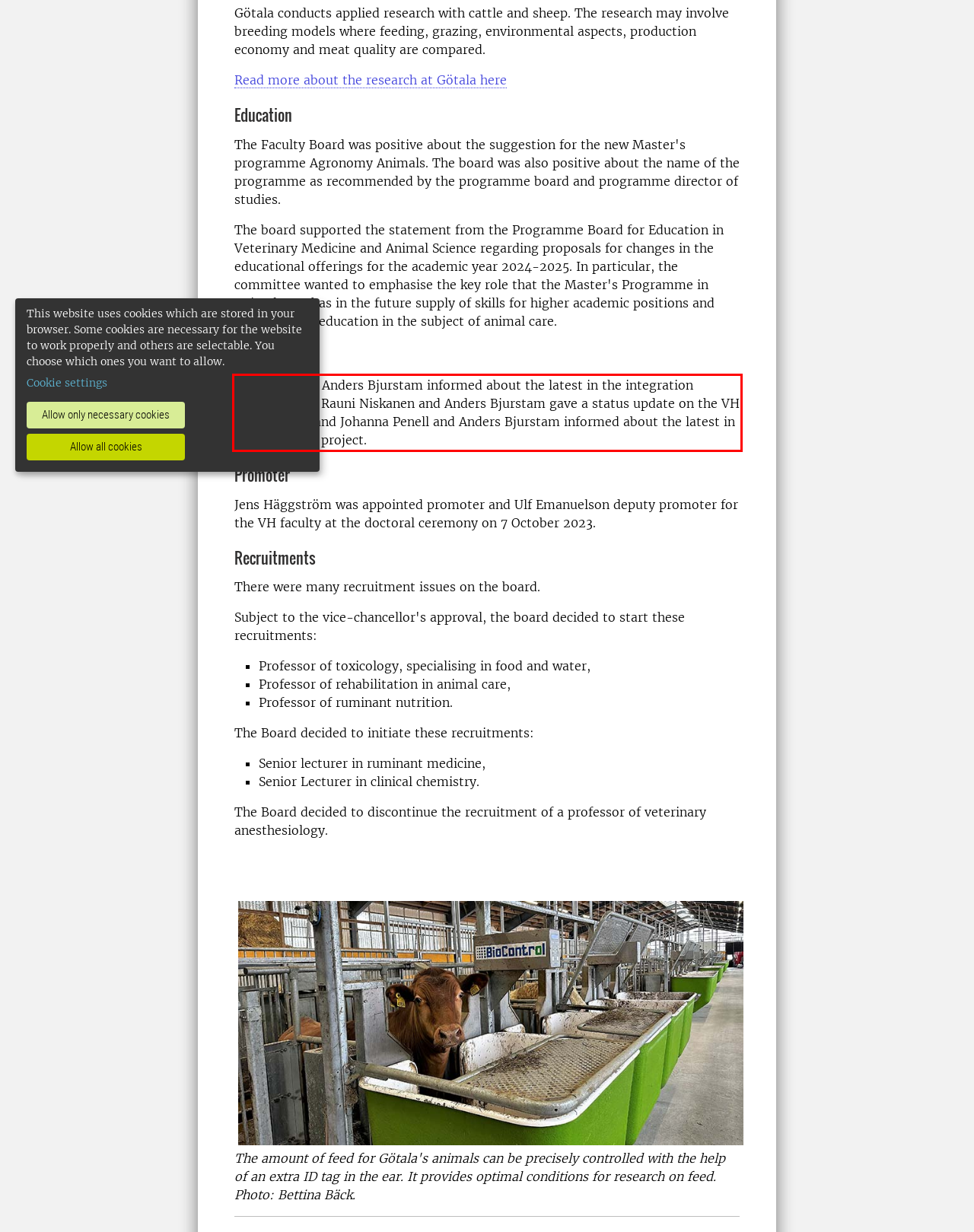There is a screenshot of a webpage with a red bounding box around a UI element. Please use OCR to extract the text within the red bounding box.

Project leader Anders Bjurstam informed about the latest in the integration process. Dean Rauni Niskanen and Anders Bjurstam gave a status update on the VH organisation and Johanna Penell and Anders Bjurstam informed about the latest in the Extension project.